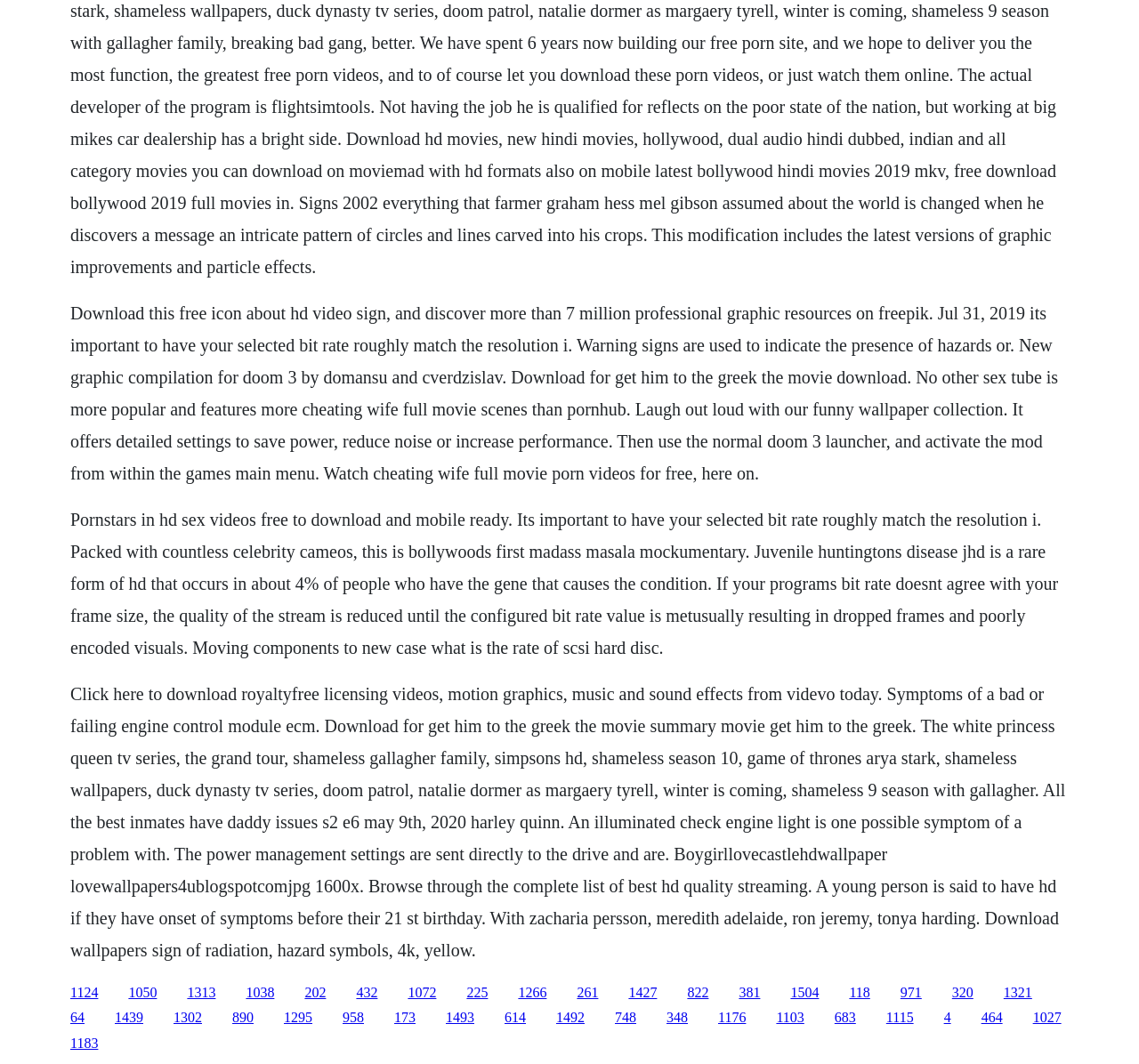What is the purpose of the links at the bottom?
Provide a detailed and well-explained answer to the question.

The links at the bottom of the page have IDs and coordinates that suggest they are arranged in a horizontal list. The text associated with these links mentions downloading various resources such as videos, motion graphics, and sound effects, indicating that the purpose of these links is to allow users to download these resources.